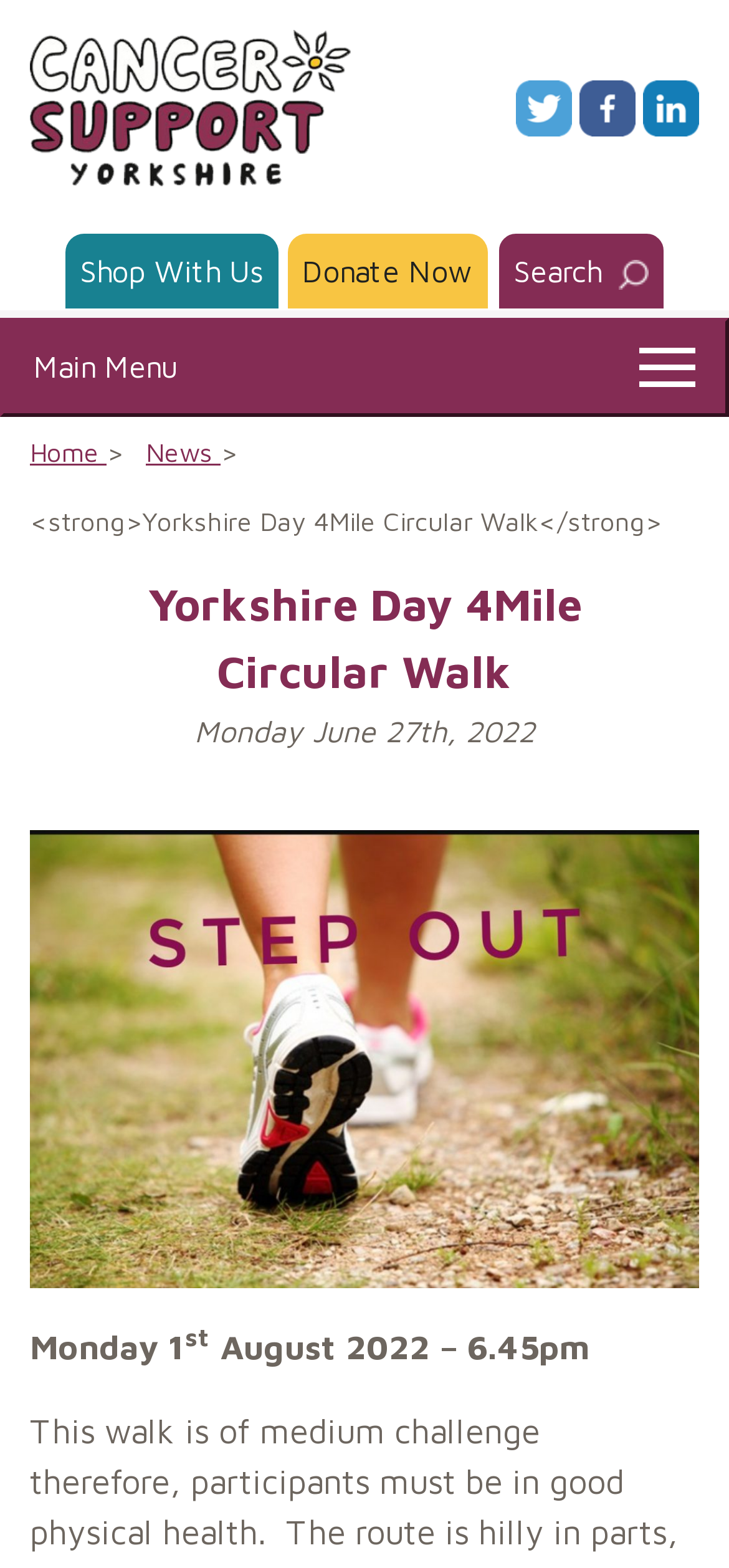What is the date of the walk?
Look at the image and respond with a single word or a short phrase.

Monday, June 27th, 2022